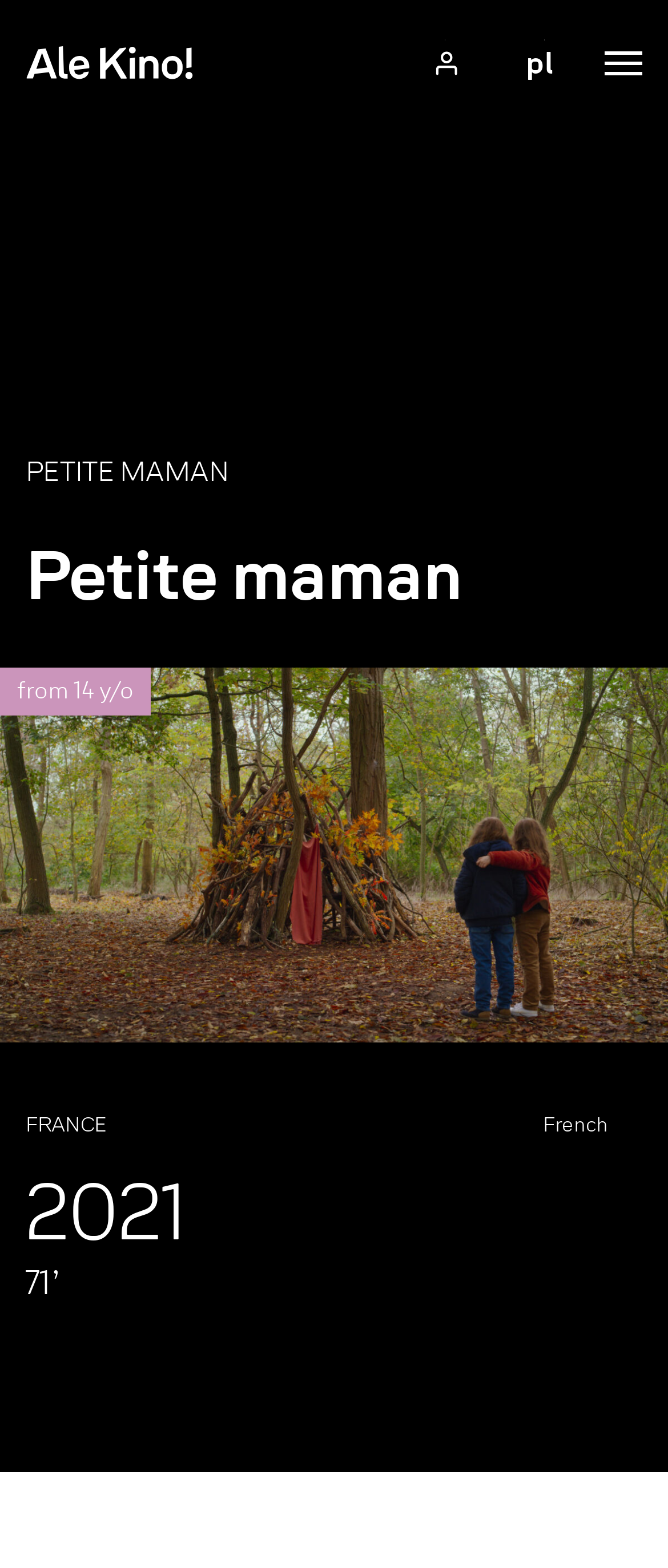Summarize the webpage with a detailed and informative caption.

The webpage appears to be the official website of the 39th International Young Audience Film Festival Ale Kino!, held in Poznań from 5-12 December 2021. 

At the top of the page, there are several links and images aligned horizontally, including a logo and a few flags. Below these, there are two main sections. On the left side, there are several links to different categories, including Festival, Jury, Movies, Winners, Awards, Programme, News, Reports, Media, Regulations, and more. These links are stacked vertically, with the first link starting from the top-left corner of the page.

On the right side, there is a section dedicated to the film "Petite maman". It features a heading with the title of the film, followed by a few lines of text describing the film, including the age rating, country of origin, release year, and duration. There is also a mention of the language, which is French.

At the bottom of the page, there are more links to Partners, BIP, and Contact information. Overall, the webpage has a simple and organized layout, with clear headings and concise text, making it easy to navigate and find information about the film festival and its events.